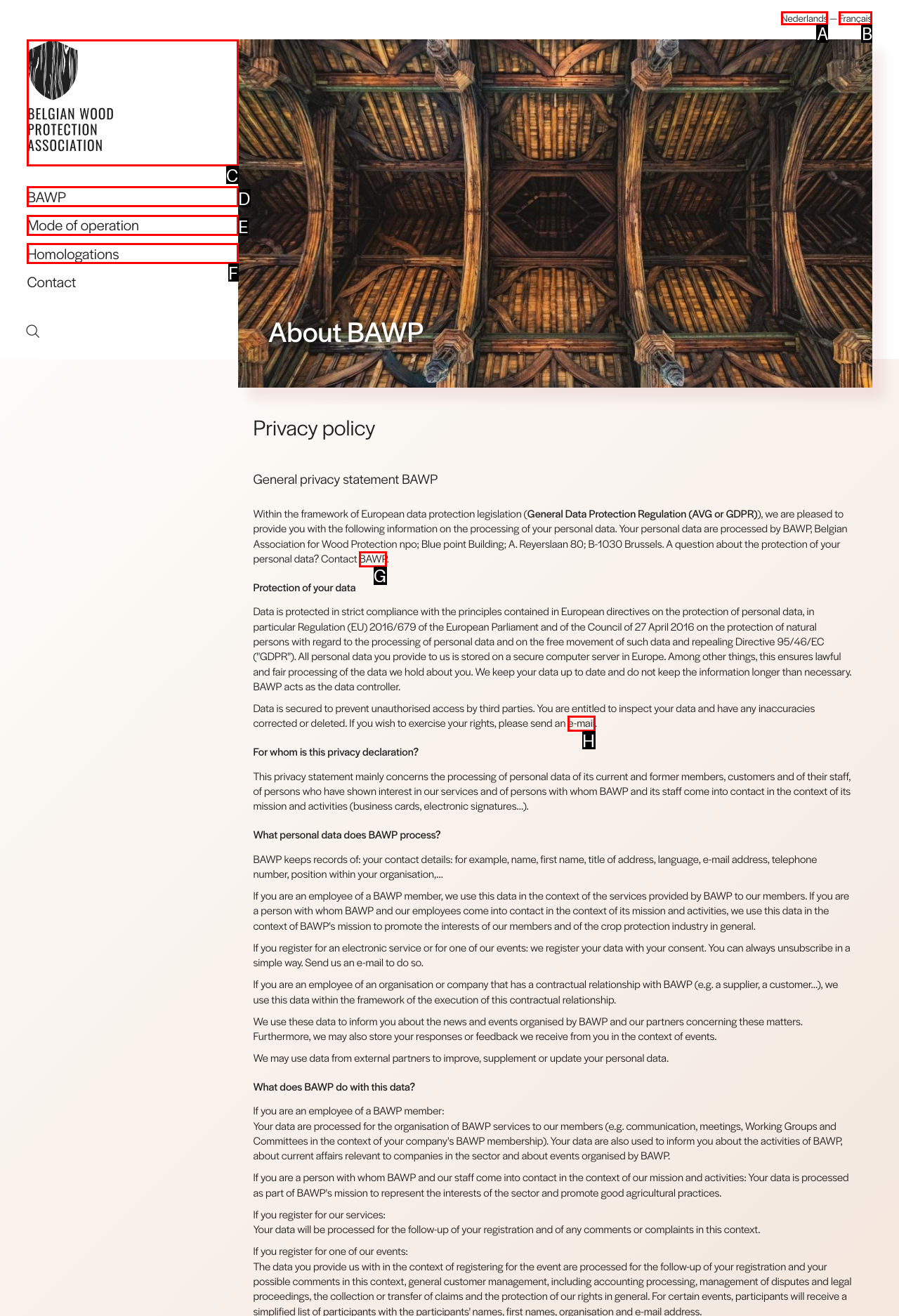Look at the highlighted elements in the screenshot and tell me which letter corresponds to the task: Click the e-mail link.

H